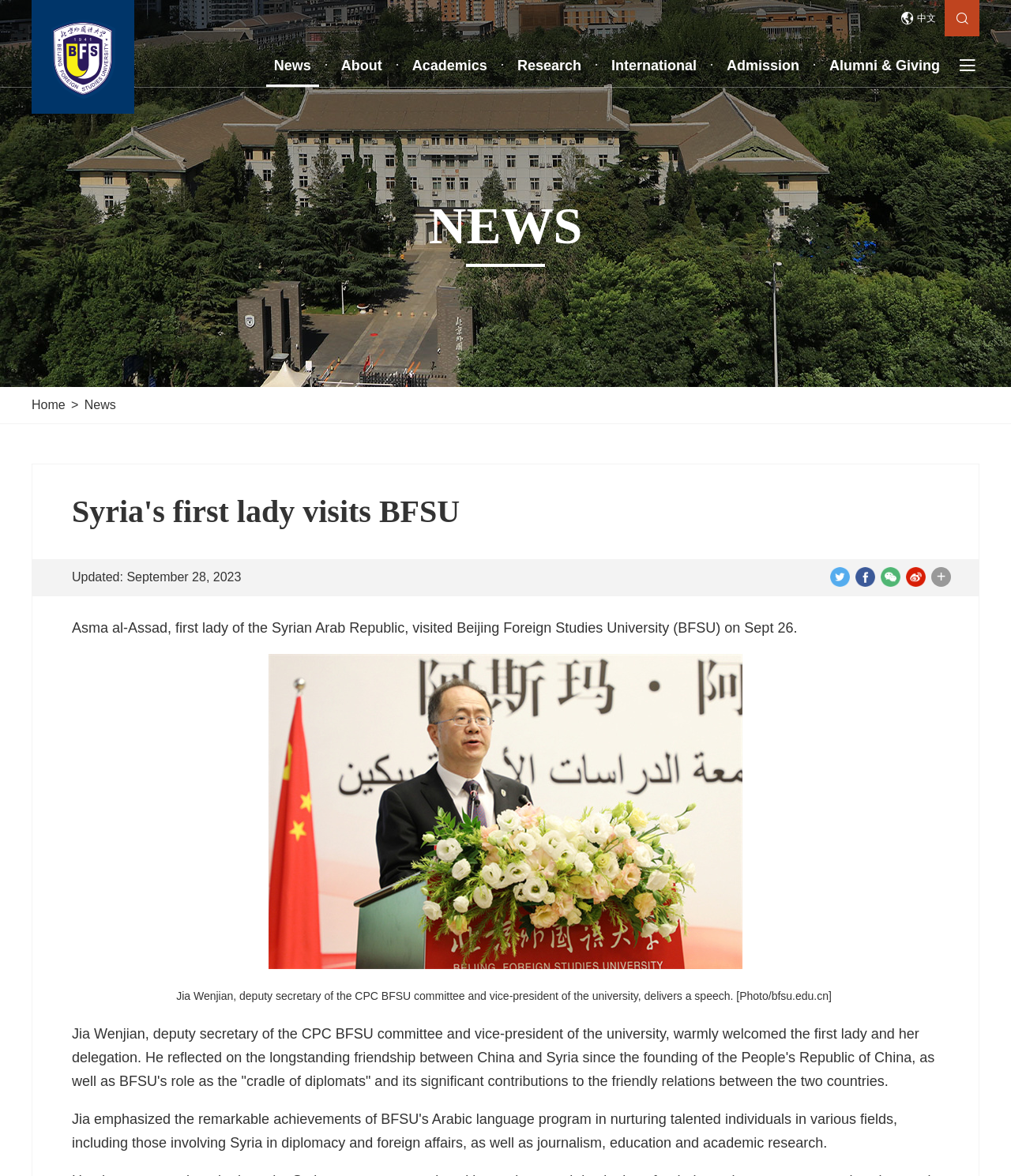Please find the bounding box coordinates of the element's region to be clicked to carry out this instruction: "Share on Twitter".

None